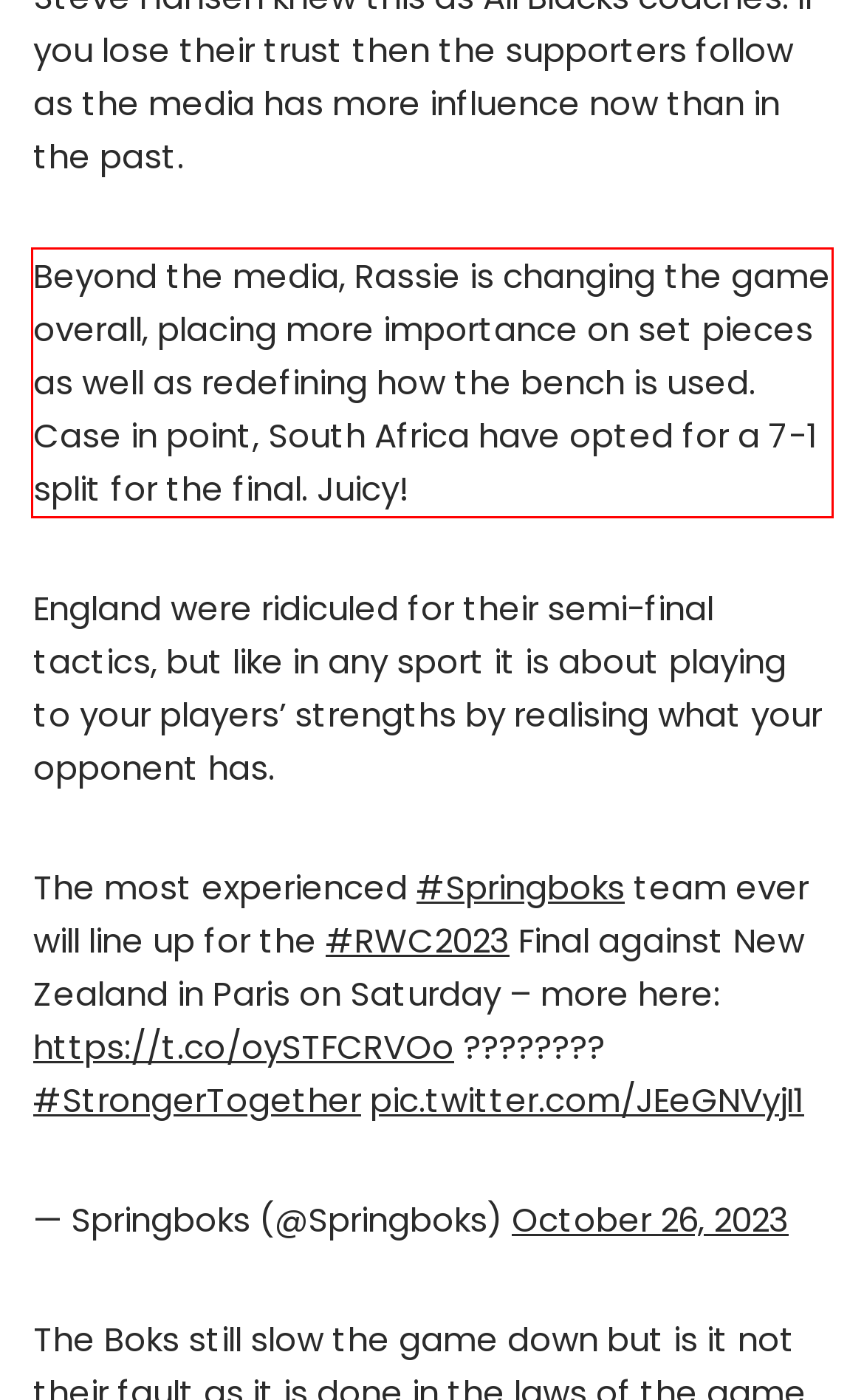You are given a screenshot showing a webpage with a red bounding box. Perform OCR to capture the text within the red bounding box.

Beyond the media, Rassie is changing the game overall, placing more importance on set pieces as well as redefining how the bench is used. Case in point, South Africa have opted for a 7-1 split for the final. Juicy!